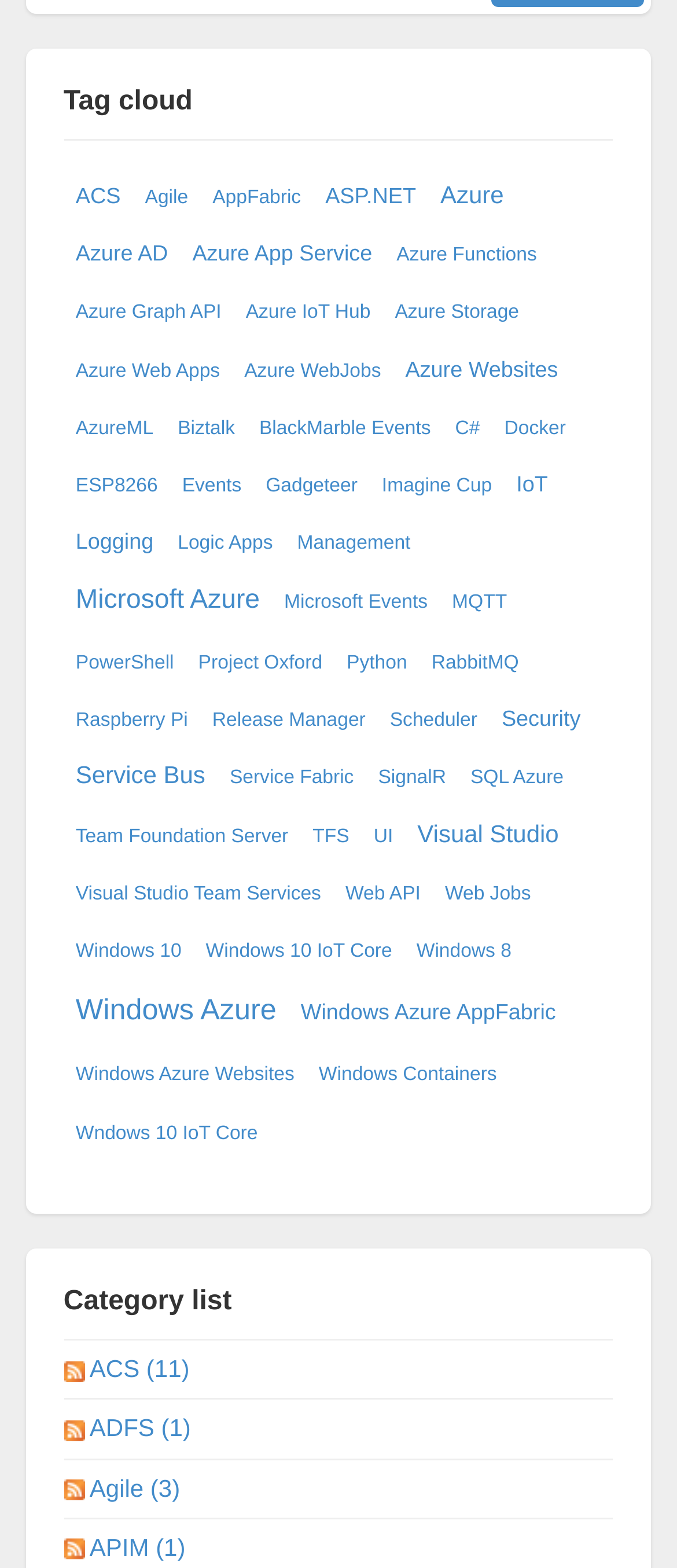Provide a one-word or brief phrase answer to the question:
How many RSS feeds are there?

4